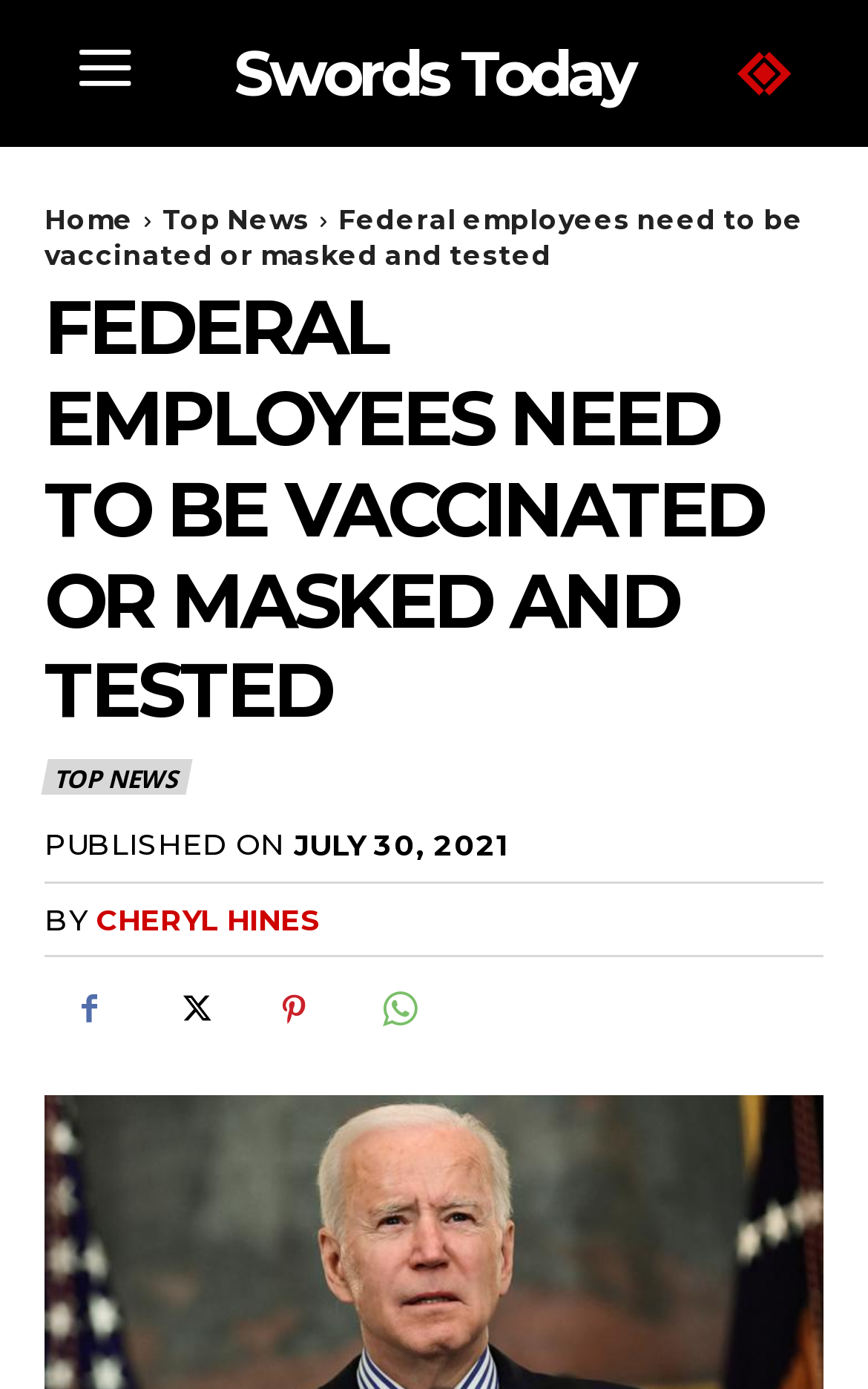What is the topic of the news article?
Can you give a detailed and elaborate answer to the question?

The topic of the news article is vaccination because the heading 'FEDERAL EMPLOYEES NEED TO BE VACCINATED OR MASKED AND TESTED' suggests that the article is discussing the requirement of vaccination for federal employees.